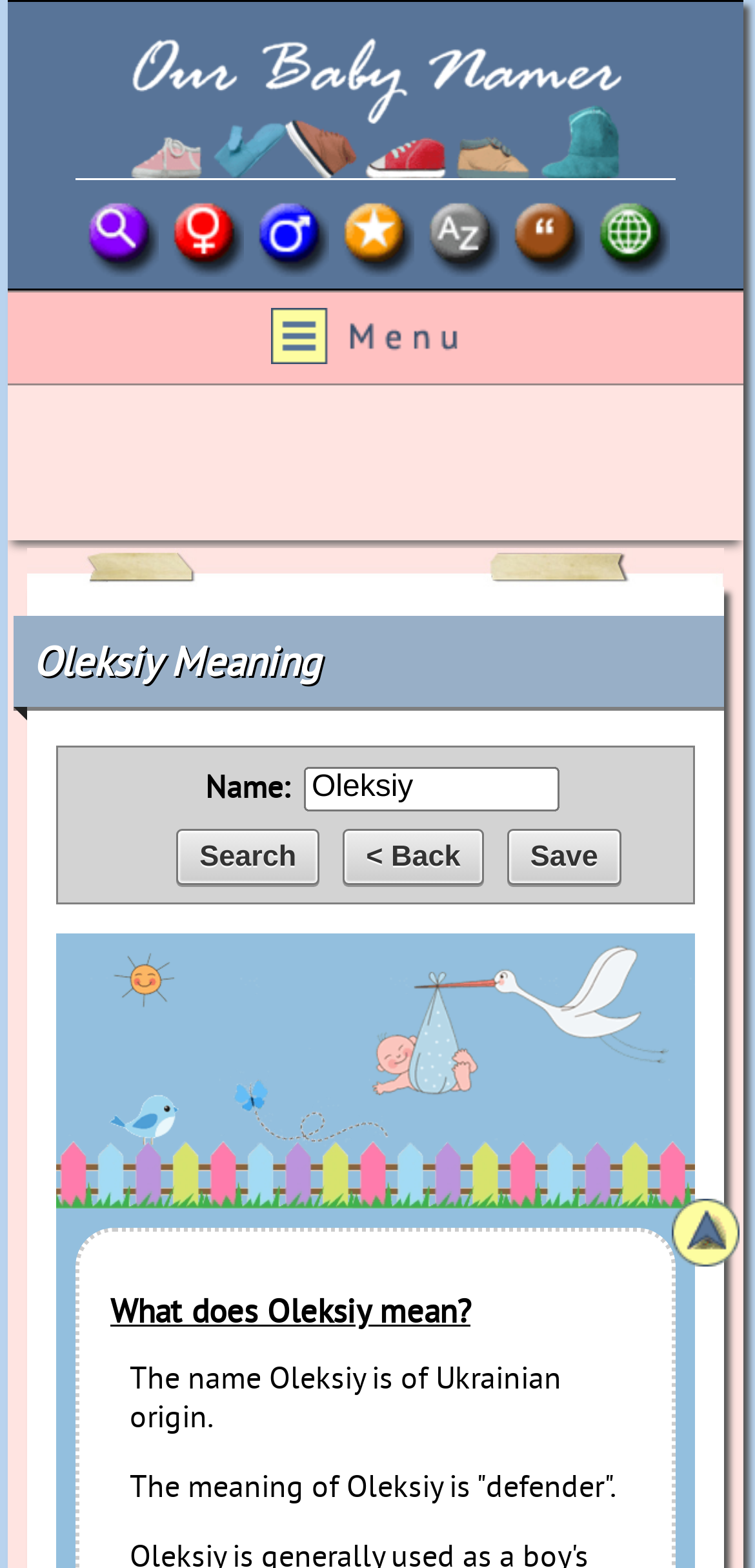What is the category of names that Oleksiy belongs to?
Please give a detailed and thorough answer to the question, covering all relevant points.

I found the answer by looking at the links at the top of the webpage, which include 'Girl Names' and 'Boy Names', and since the webpage is about the name Oleksiy, I inferred that it belongs to the 'Boy Names' category.